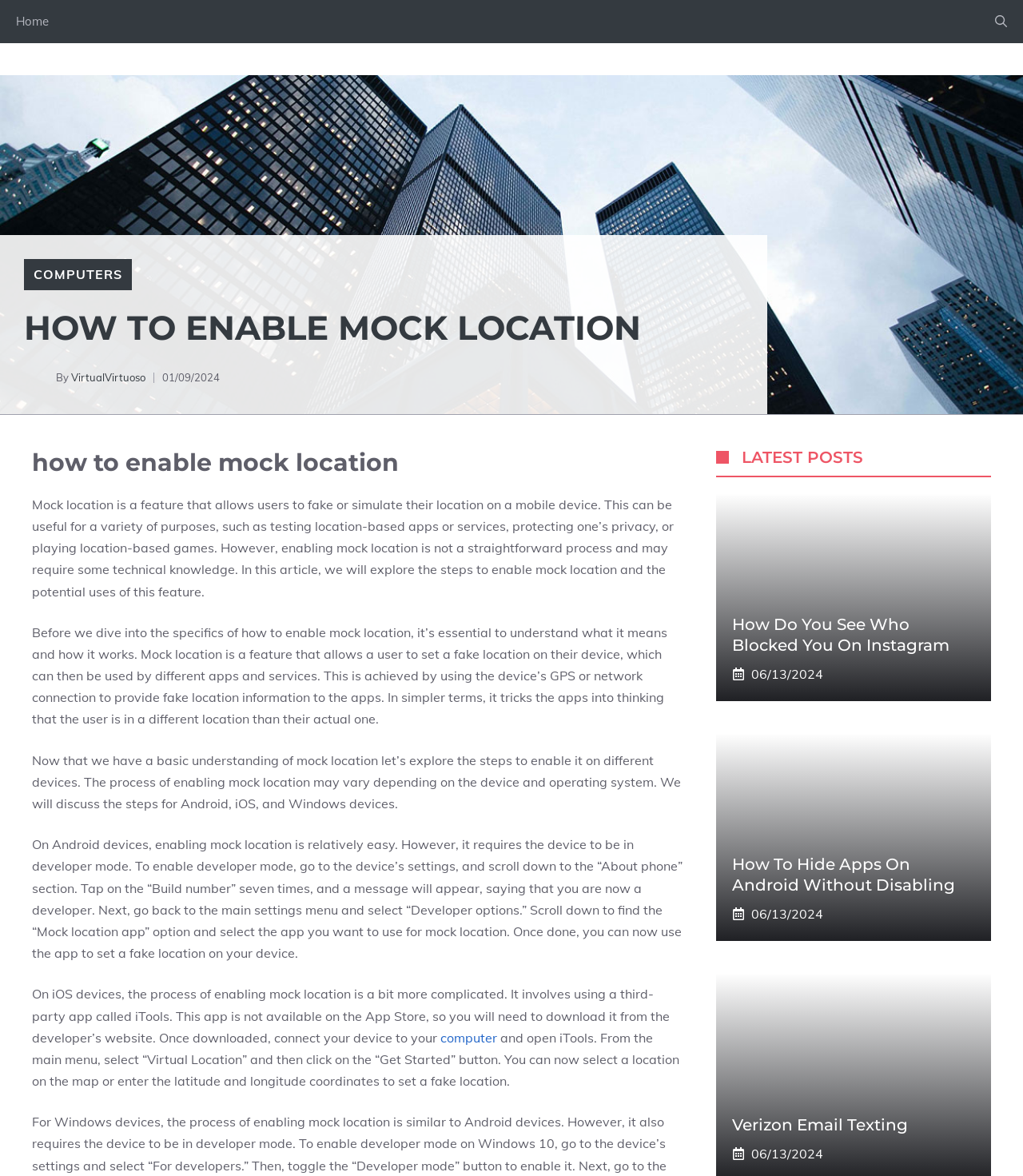Can you give a detailed response to the following question using the information from the image? What is the name of the author of the article?

The author's name is mentioned below the heading 'HOW TO ENABLE MOCK LOCATION' and is linked to the author's profile.